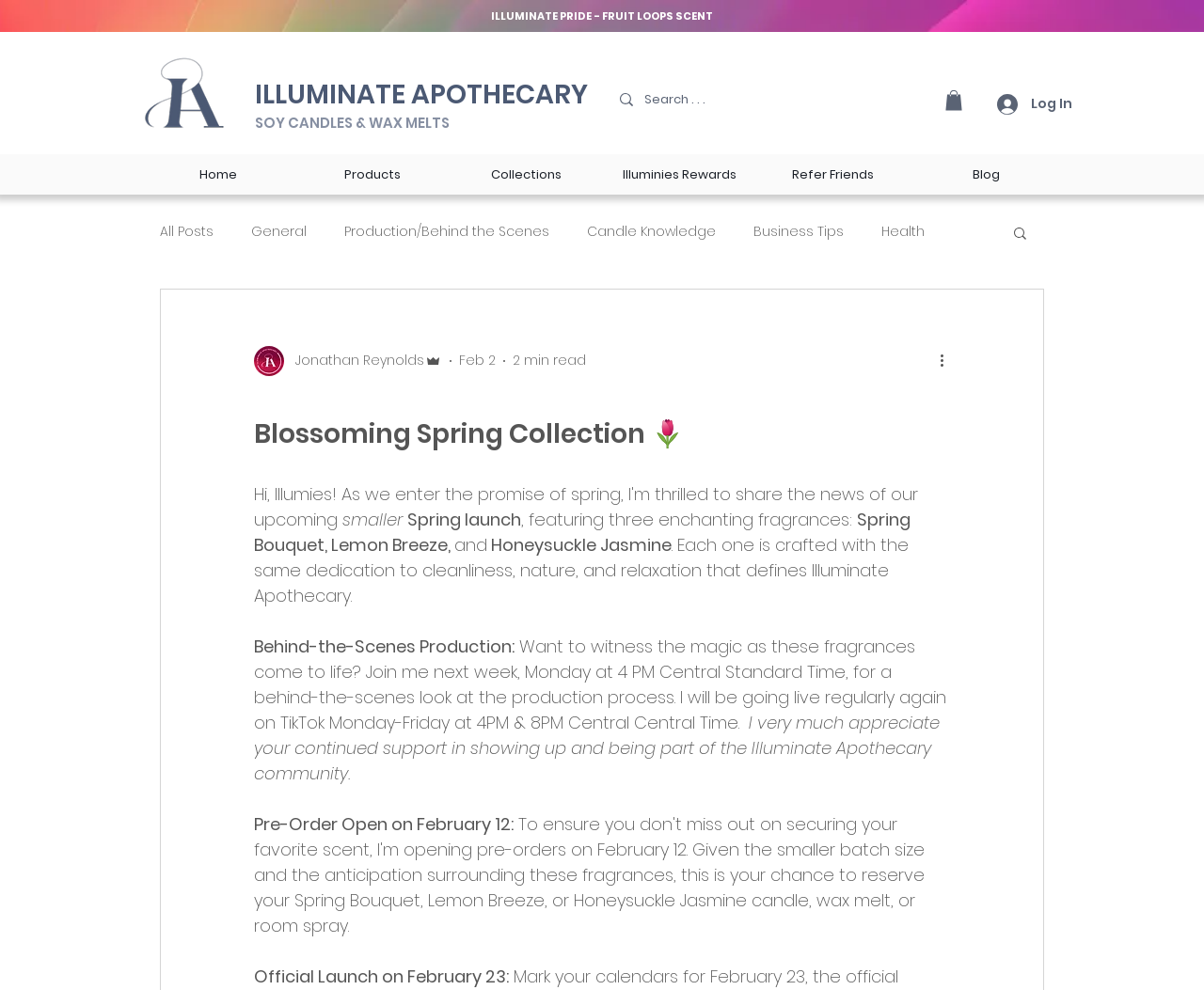Determine the bounding box coordinates of the clickable element to achieve the following action: 'Read the blog'. Provide the coordinates as four float values between 0 and 1, formatted as [left, top, right, bottom].

[0.755, 0.155, 0.883, 0.196]